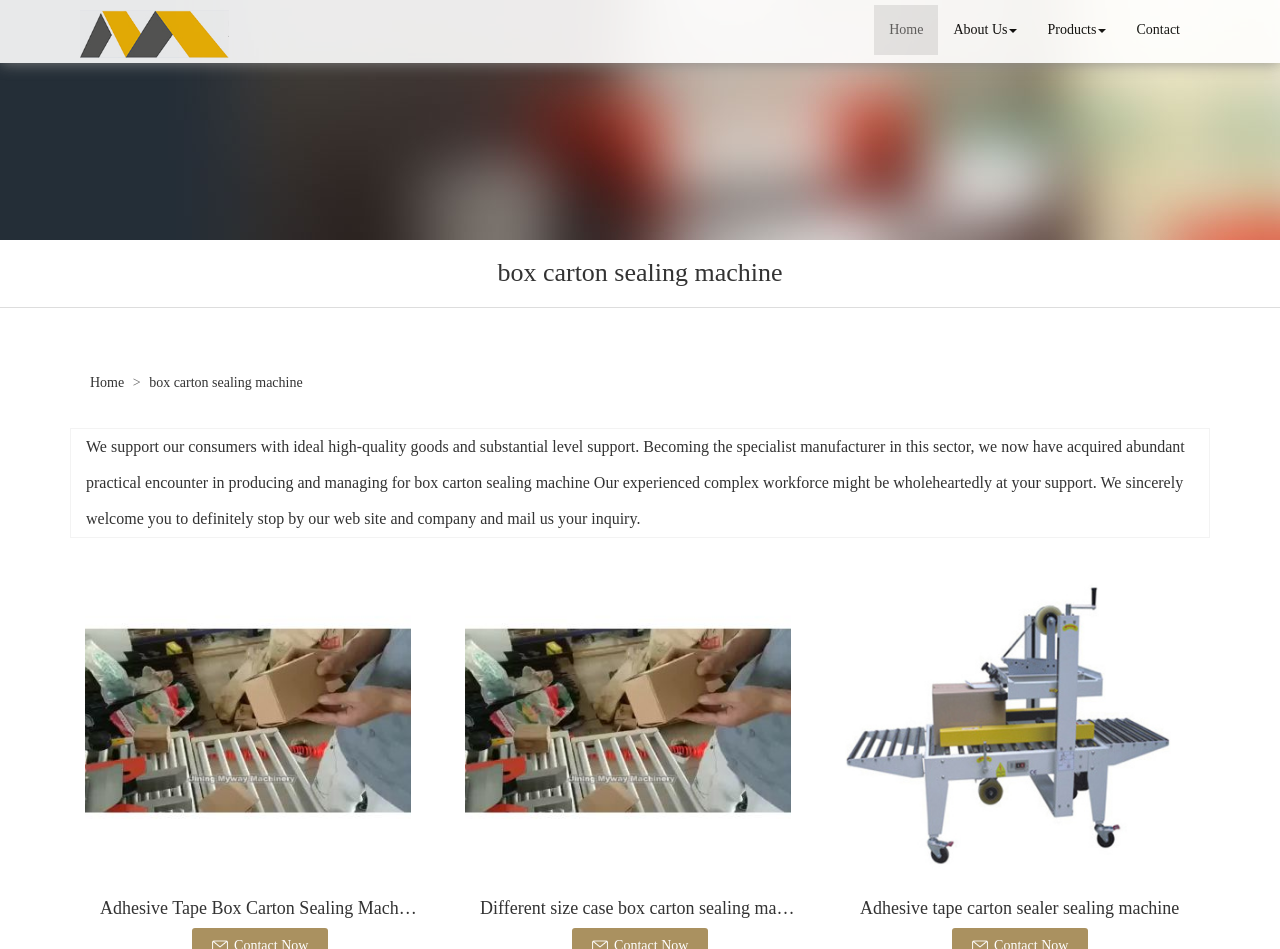Based on the visual content of the image, answer the question thoroughly: How many types of box carton sealing machines are shown?

I counted the number of images with descriptions starting with 'box carton sealing machine' and found three: 'Adhesive Tape Box Carton Sealing Machine with factory', 'Different size case box carton sealing machine', and 'Adhesive tape carton sealer sealing machine'.